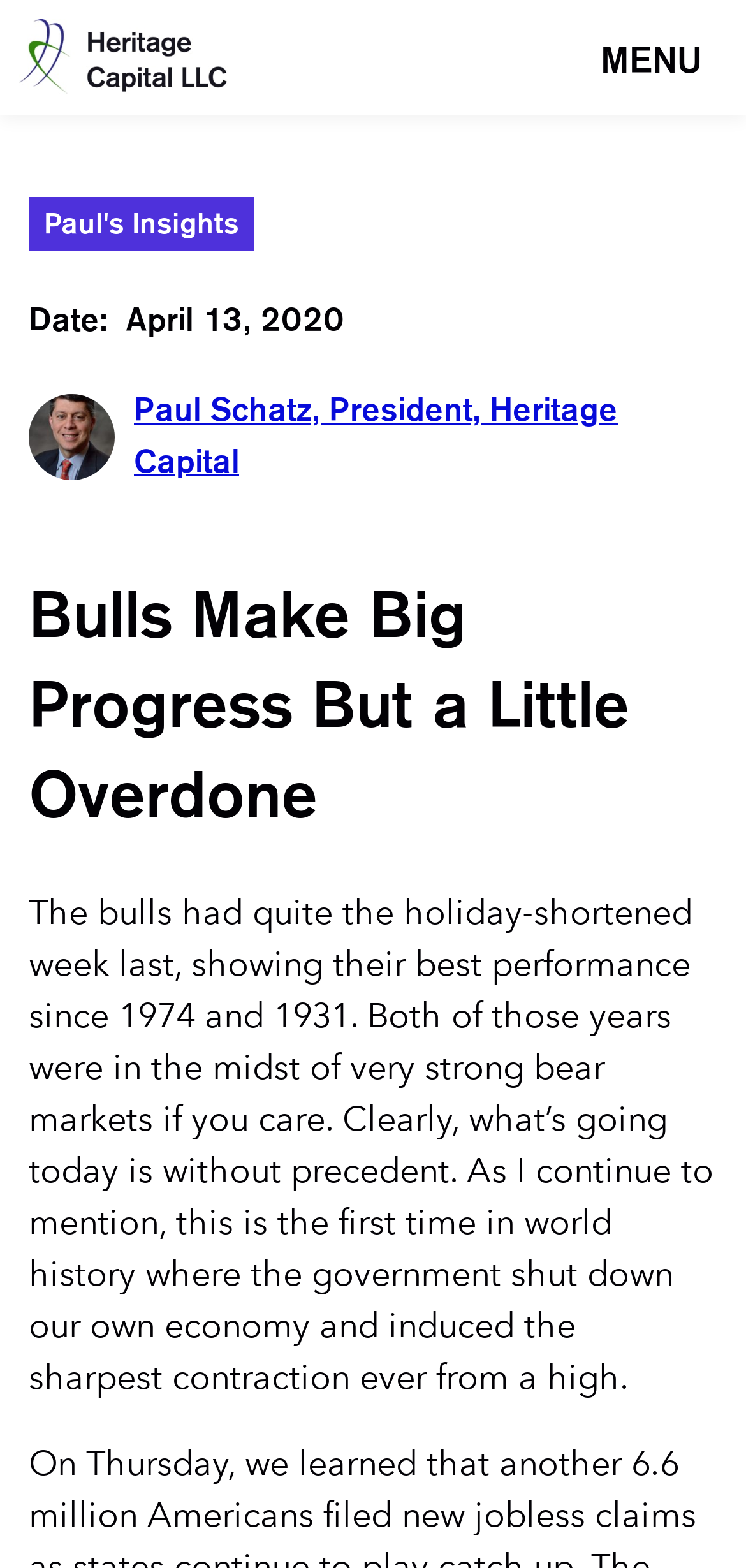Please answer the following question using a single word or phrase: 
What is the logo image located?

Top left corner